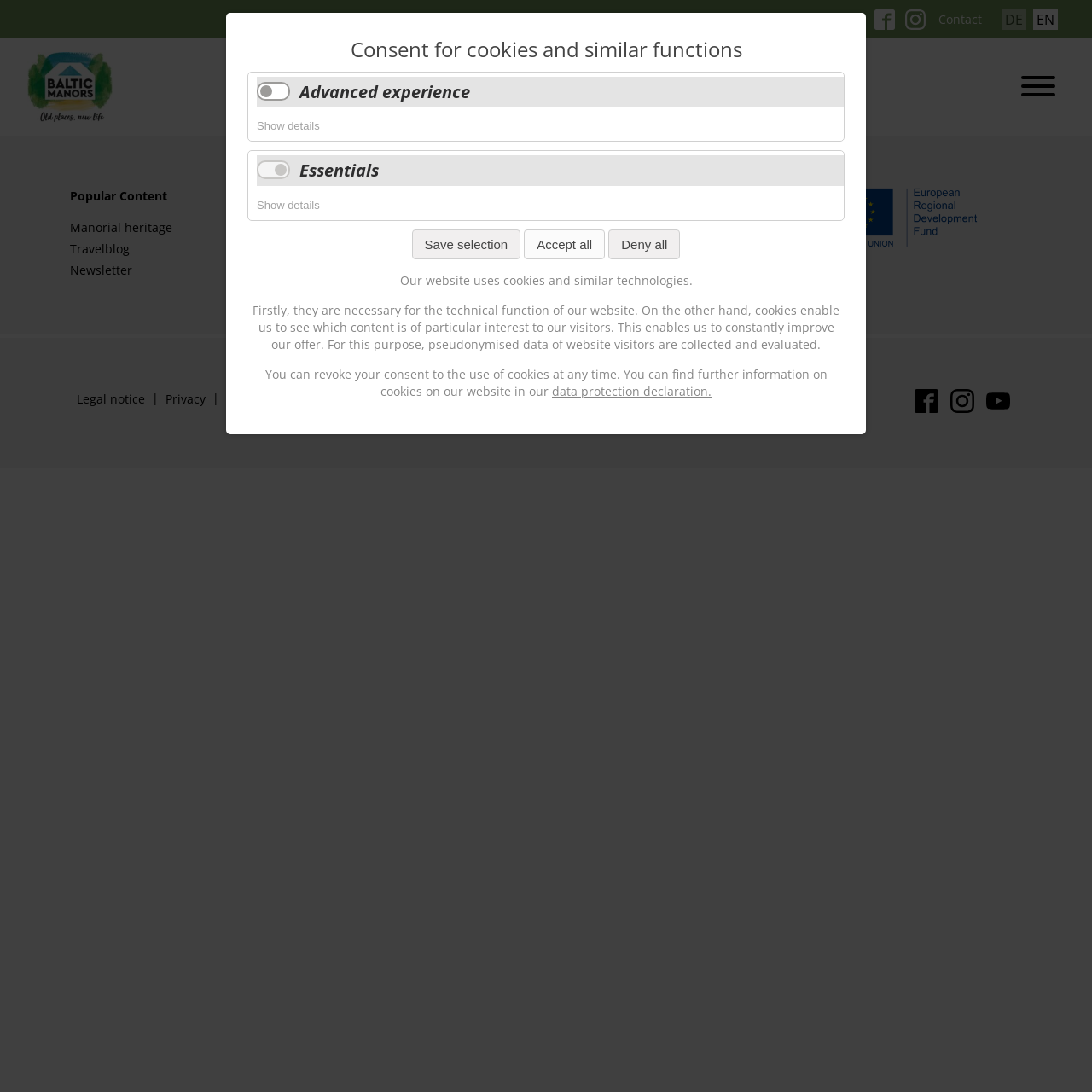What is the purpose of the cookies on this website?
Please look at the screenshot and answer using one word or phrase.

Technical function and tracking